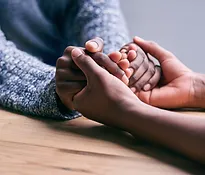Provide a short, one-word or phrase answer to the question below:
What is the color of the sweater worn by one person?

Grey